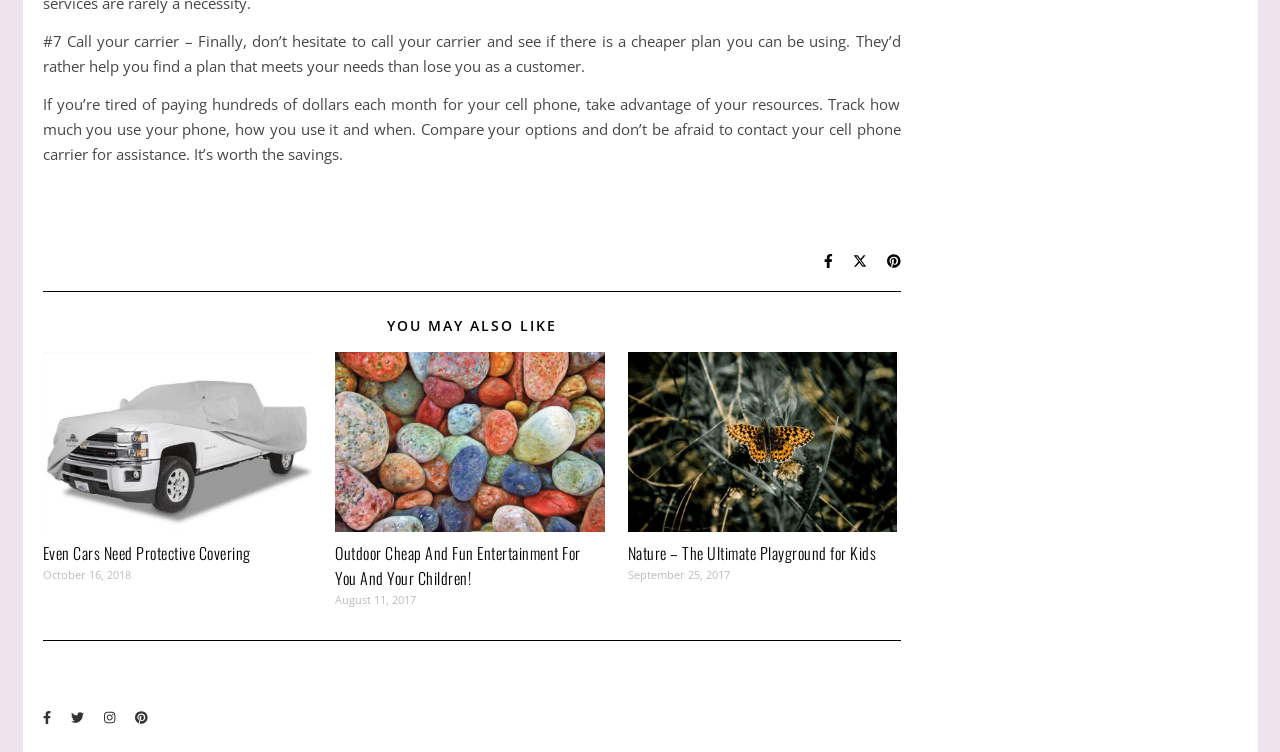Find the bounding box coordinates for the area that should be clicked to accomplish the instruction: "Follow on Twitter".

[0.055, 0.942, 0.068, 0.965]